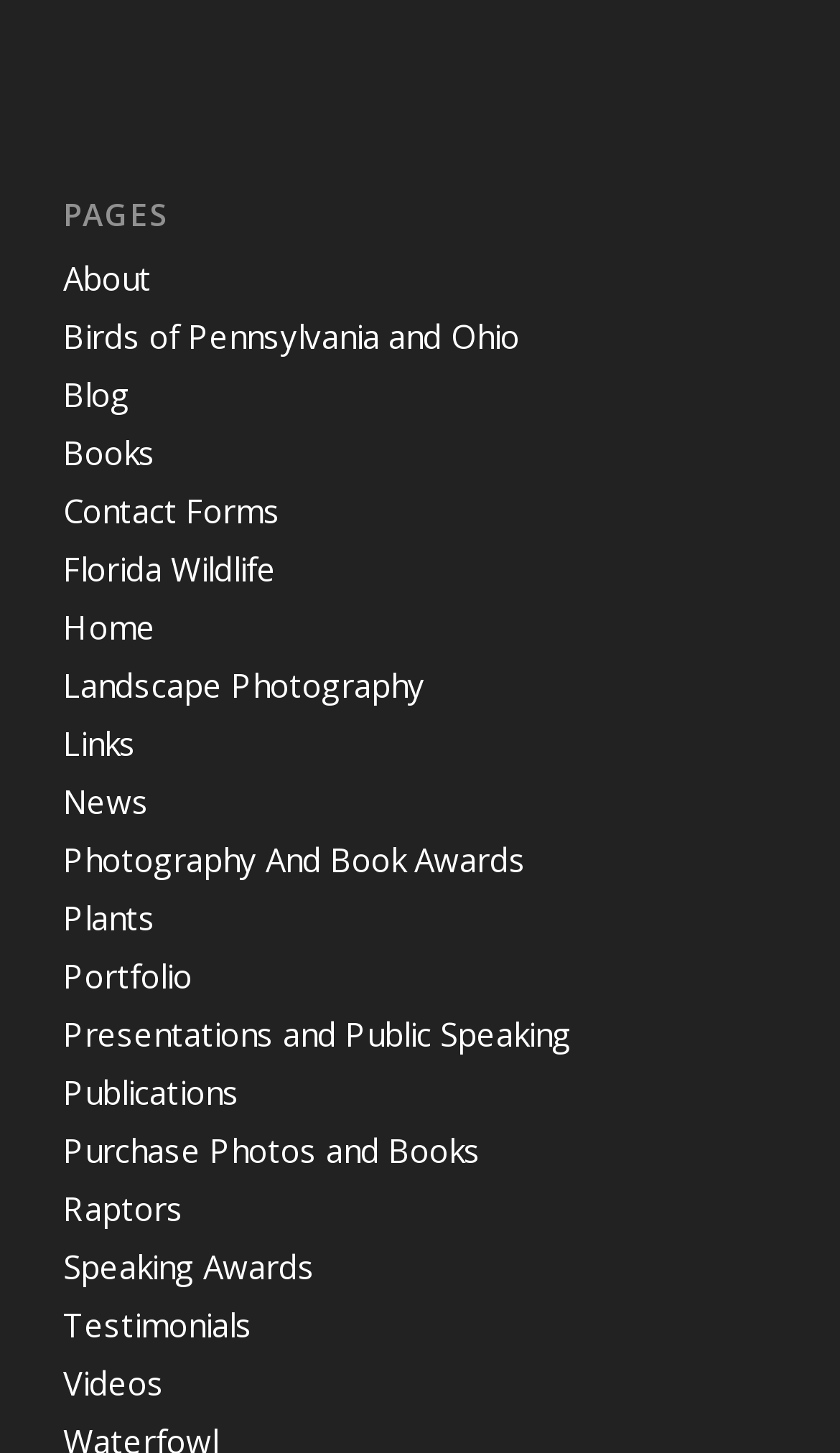Answer the question using only a single word or phrase: 
What is the first link in the navigation menu?

About